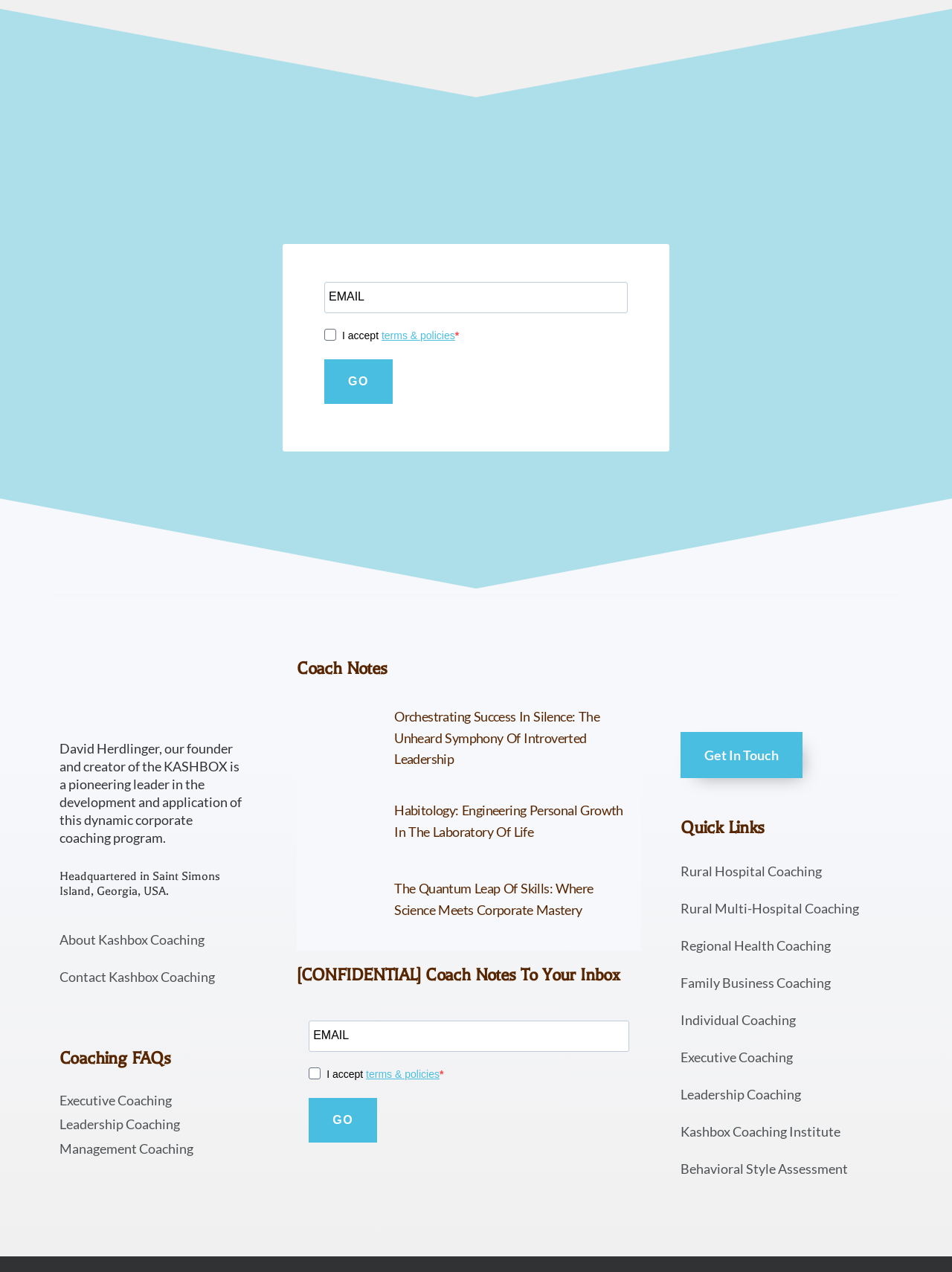Please find the bounding box for the following UI element description. Provide the coordinates in (top-left x, top-left y, bottom-right x, bottom-right y) format, with values between 0 and 1: About Kashbox Coaching

[0.062, 0.724, 0.257, 0.753]